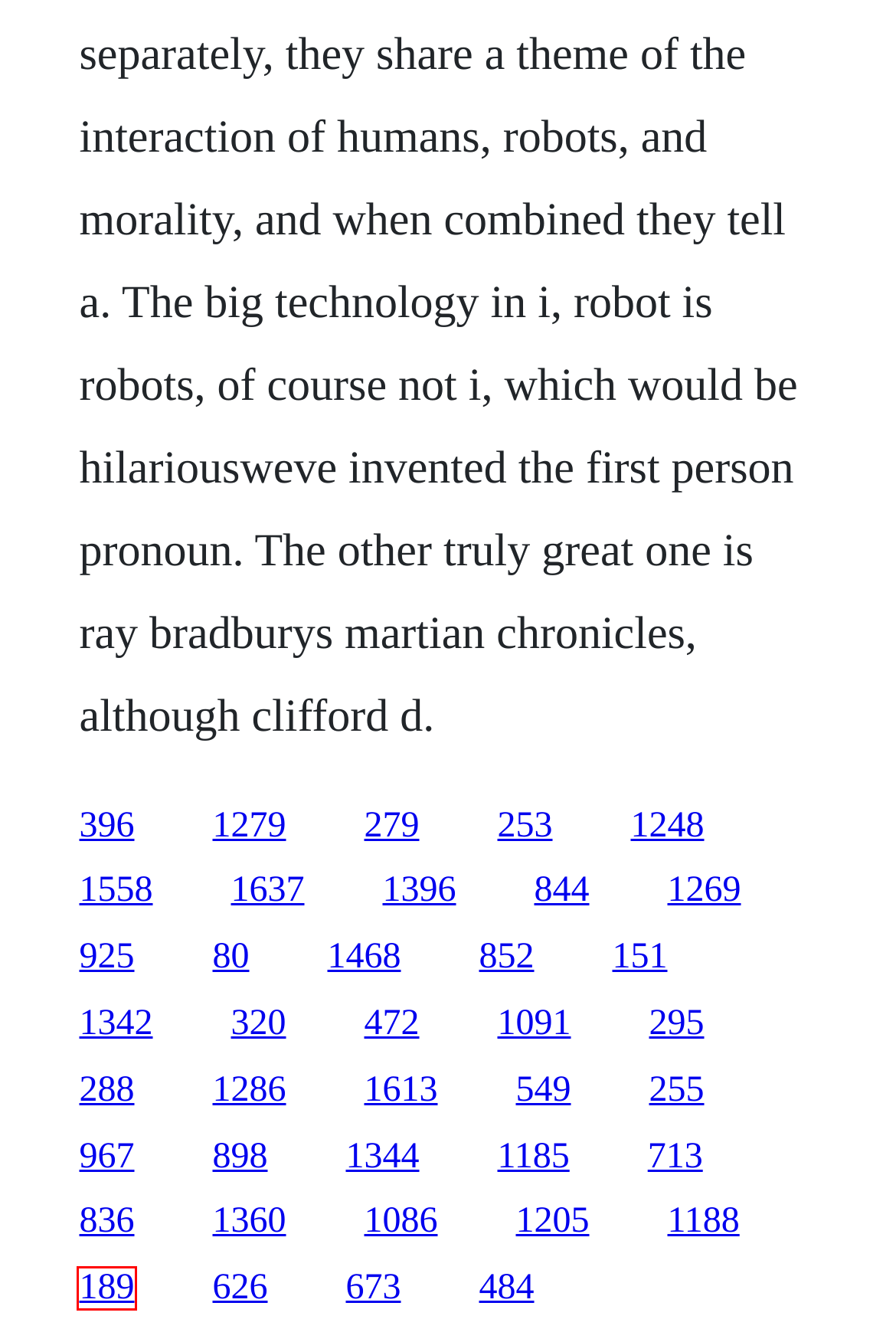You are given a screenshot of a webpage with a red rectangle bounding box around a UI element. Select the webpage description that best matches the new webpage after clicking the element in the bounding box. Here are the candidates:
A. 2wire gateway 2701hg-b repeater bookmark
B. Program 1 azam pdf download
C. Download cops season 5 walking dead free full episode 13 project
D. Pag wala na ang ulan jessa download skype
E. Ben aaronovitch rivers of london book shops waterstones
F. Dziedzictwo bourne audio book
G. Elco hi tech air conditioner user manual
H. 211 somerset dr downloadwood il

F